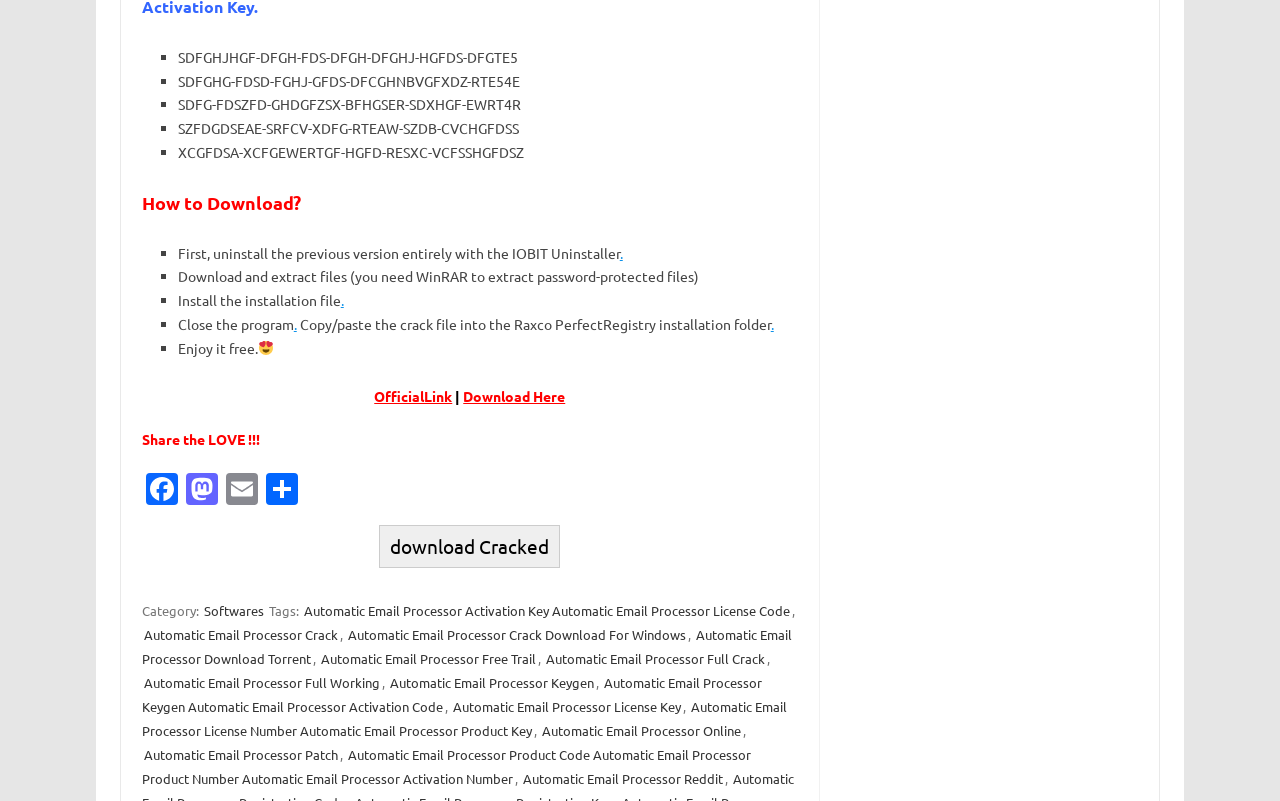Find the bounding box coordinates of the element's region that should be clicked in order to follow the given instruction: "Click on 'download Cracked'". The coordinates should consist of four float numbers between 0 and 1, i.e., [left, top, right, bottom].

[0.296, 0.672, 0.438, 0.695]